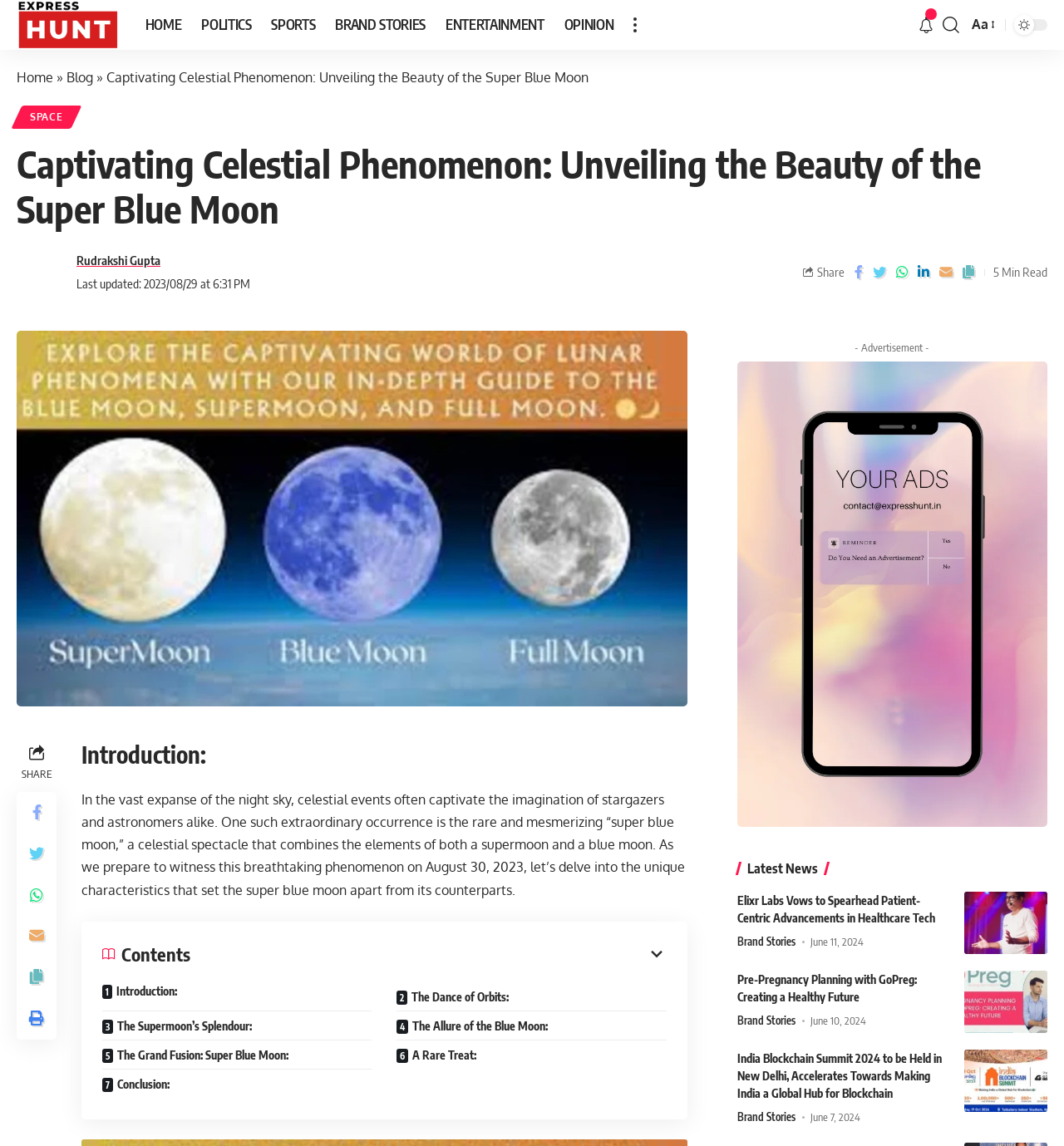Give a full account of the webpage's elements and their arrangement.

This webpage is about an article titled "Captivating Celestial Phenomenon: Unveiling the Beauty of the Super Blue Moon" on a news website called Express Hunt. At the top of the page, there is a navigation menu with links to different sections of the website, including HOME, POLITICS, SPORTS, and ENTERTAINMENT. Below the navigation menu, there is a header section with a link to the website's logo and a search icon.

The main content of the article is divided into several sections. The introduction section has a heading that reads "Introduction:" and a paragraph of text that describes the rare and mesmerizing phenomenon of the super blue moon. Below the introduction, there is an image related to the article.

The article is further divided into sections with headings such as "The Dance of Orbits:", "The Supermoon’s Splendour:", "The Allure of the Blue Moon:", and "The Grand Fusion: Super Blue Moon:". Each section has a link to its corresponding heading.

On the right side of the page, there is a section with a heading "Latest News" that lists several news articles with links to their corresponding pages. Each news article has a heading and a brief description.

At the bottom of the page, there is a section with a heading "Brand Stories" that lists several articles with links to their corresponding pages. Each article has a heading, a brief description, and a timestamp.

Throughout the page, there are several social media sharing icons and a "5 Min Read" indicator that suggests the estimated time it takes to read the article.